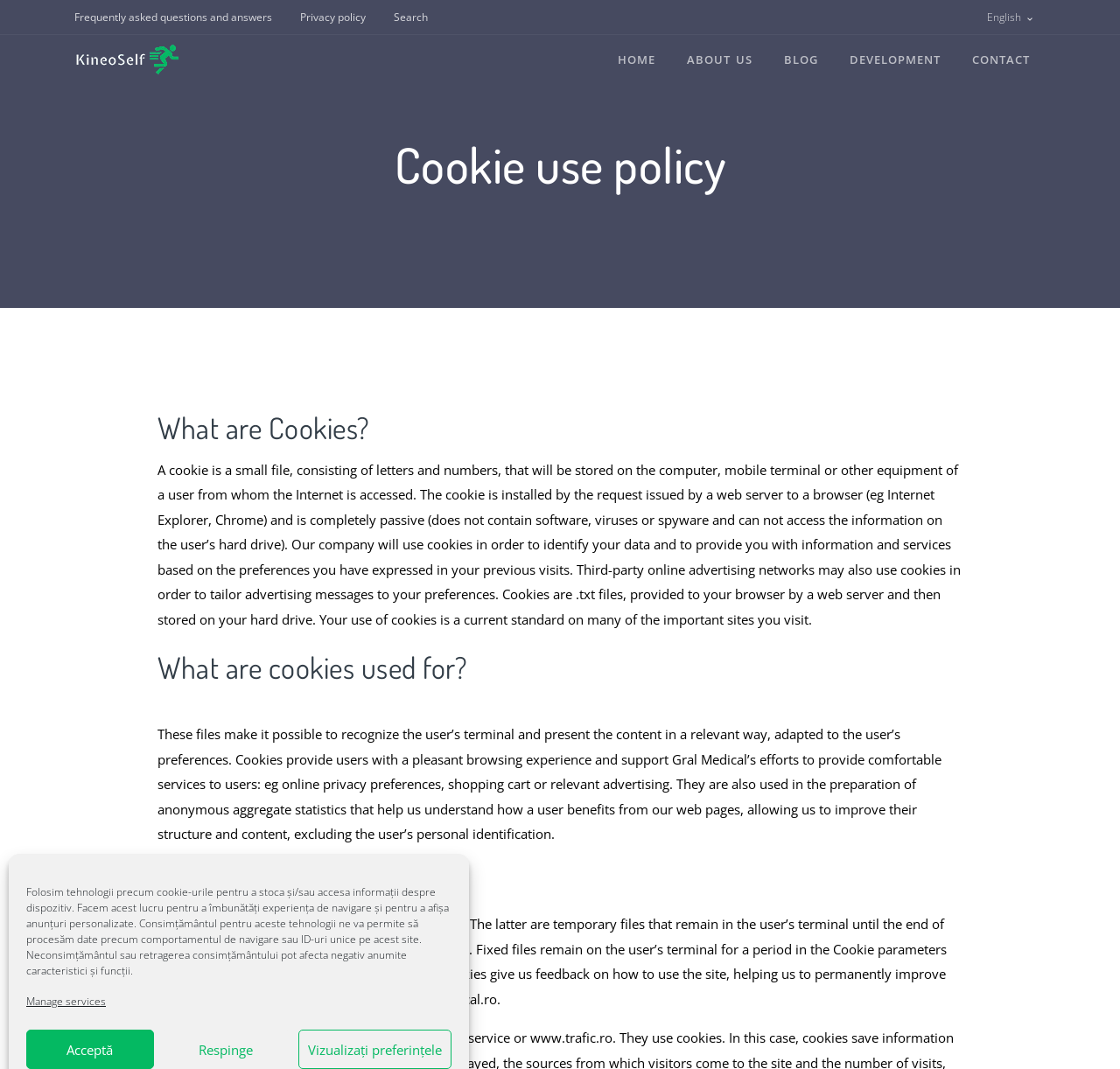Determine the bounding box coordinates of the region that needs to be clicked to achieve the task: "Go to Frequently asked questions and answers".

[0.066, 0.0, 0.255, 0.032]